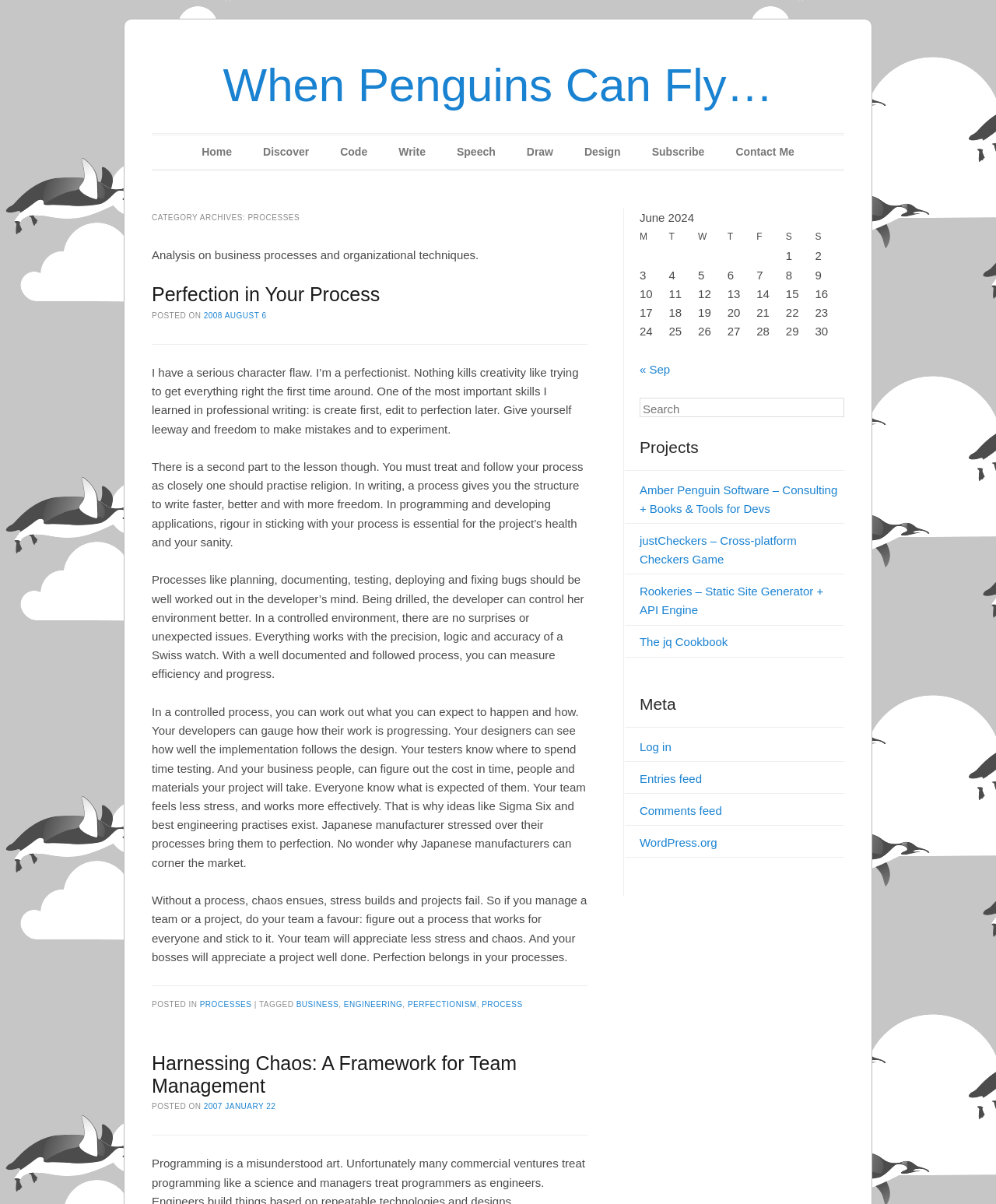Locate the bounding box coordinates of the element I should click to achieve the following instruction: "Click on the 'Subscribe' link".

[0.647, 0.116, 0.715, 0.136]